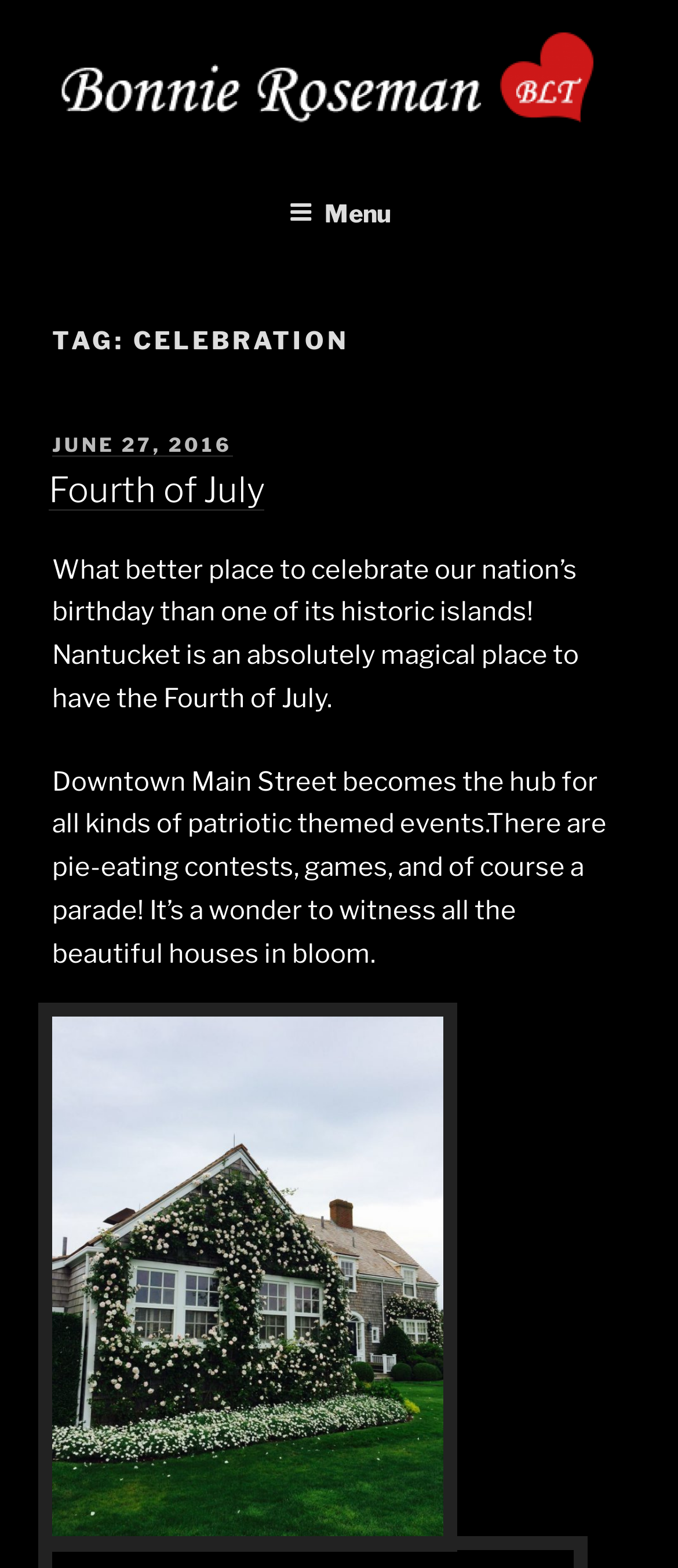What is the profession of Bonnie Roseman?
Using the image, elaborate on the answer with as much detail as possible.

Based on the webpage, Bonnie Roseman is a fashion designer, style consultant, and wardrobe architect, as indicated by the StaticText element 'Fashion Designer – Style Consultant – Wardrobe Architect.'